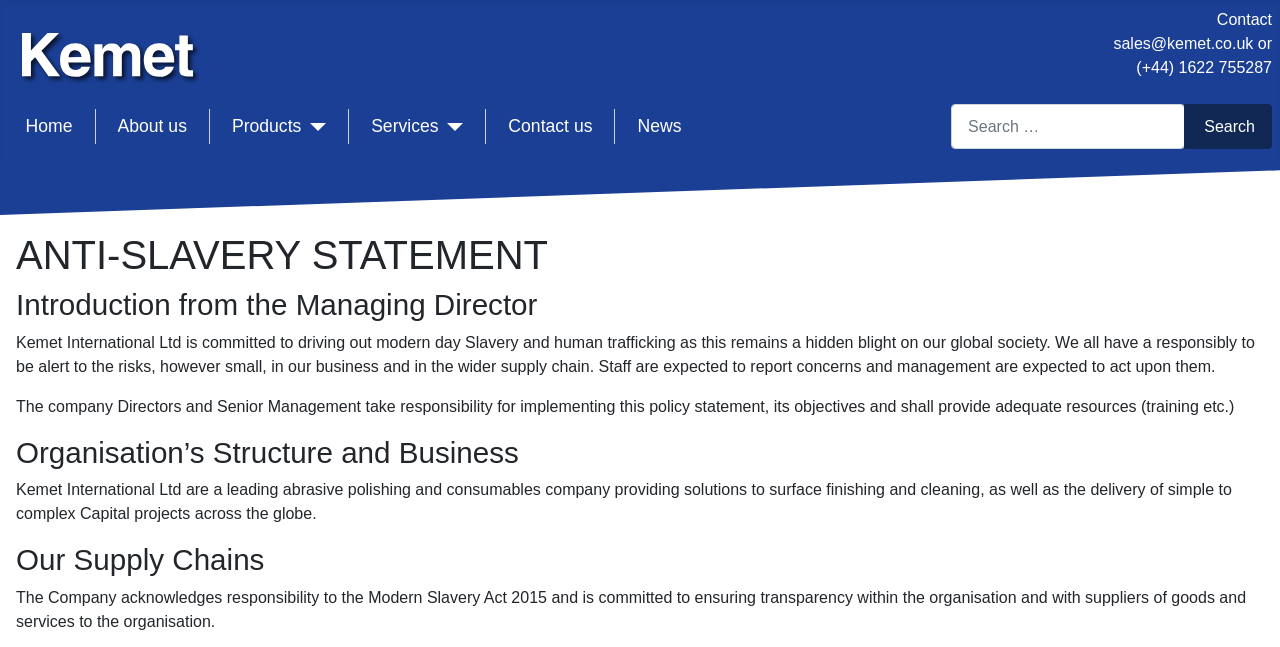Extract the bounding box coordinates for the UI element described by the text: "News". The coordinates should be in the form of [left, top, right, bottom] with values between 0 and 1.

[0.498, 0.175, 0.532, 0.216]